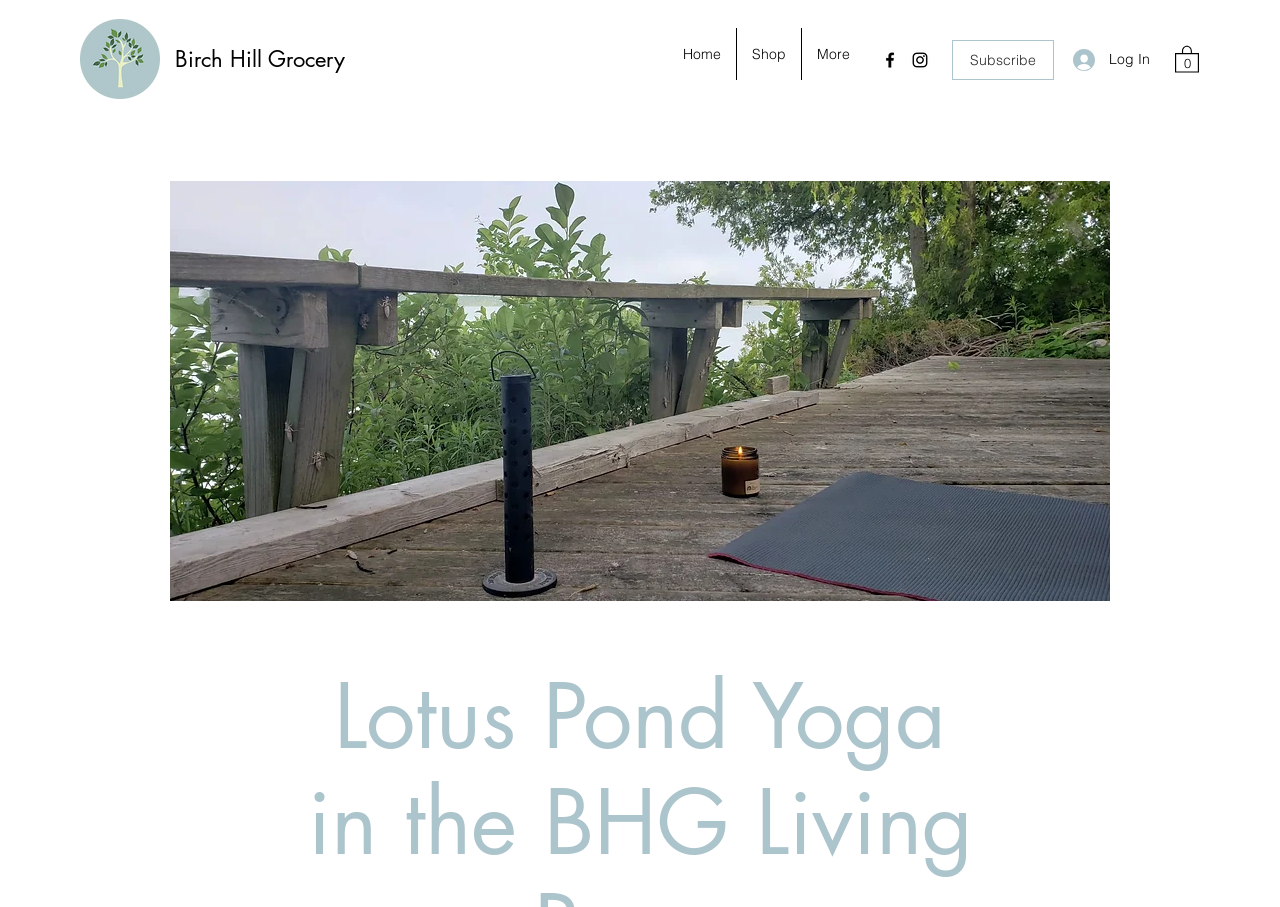What is the text on the button next to the Log In button?
Please use the visual content to give a single word or phrase answer.

Cart with 0 items